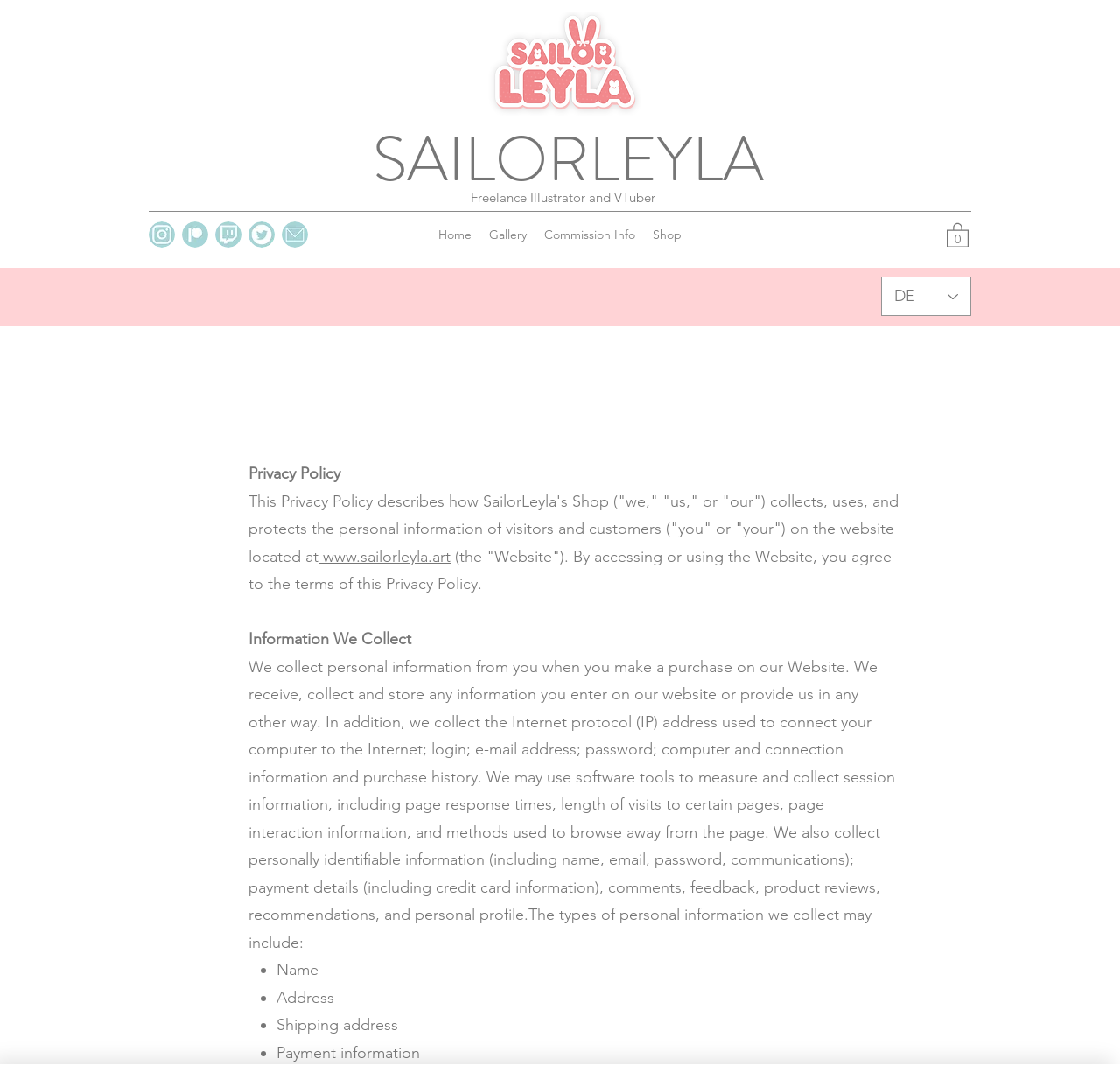Given the description "Commission Info", provide the bounding box coordinates of the corresponding UI element.

[0.478, 0.207, 0.575, 0.232]